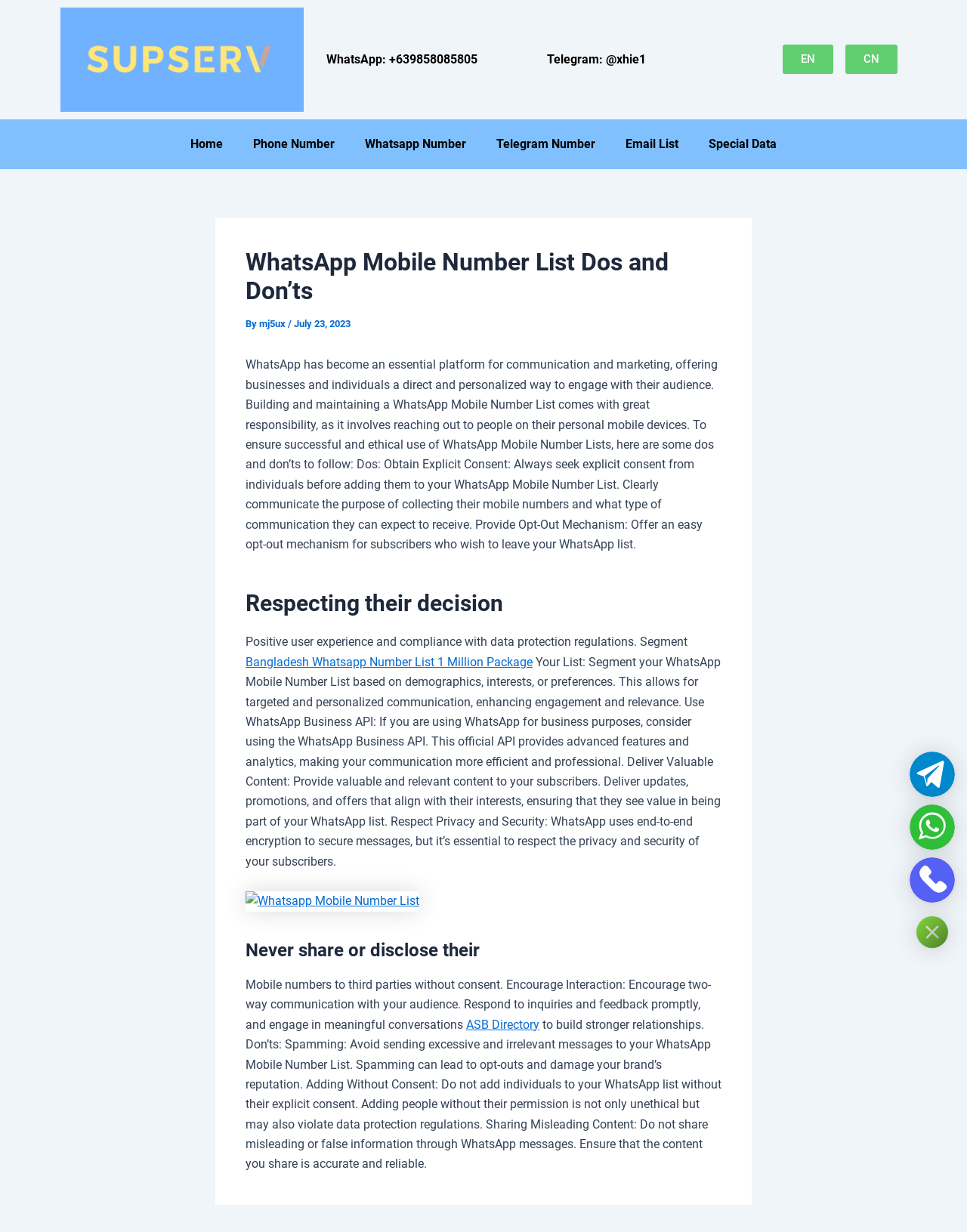What should you avoid doing when sending WhatsApp messages? Based on the screenshot, please respond with a single word or phrase.

Spamming